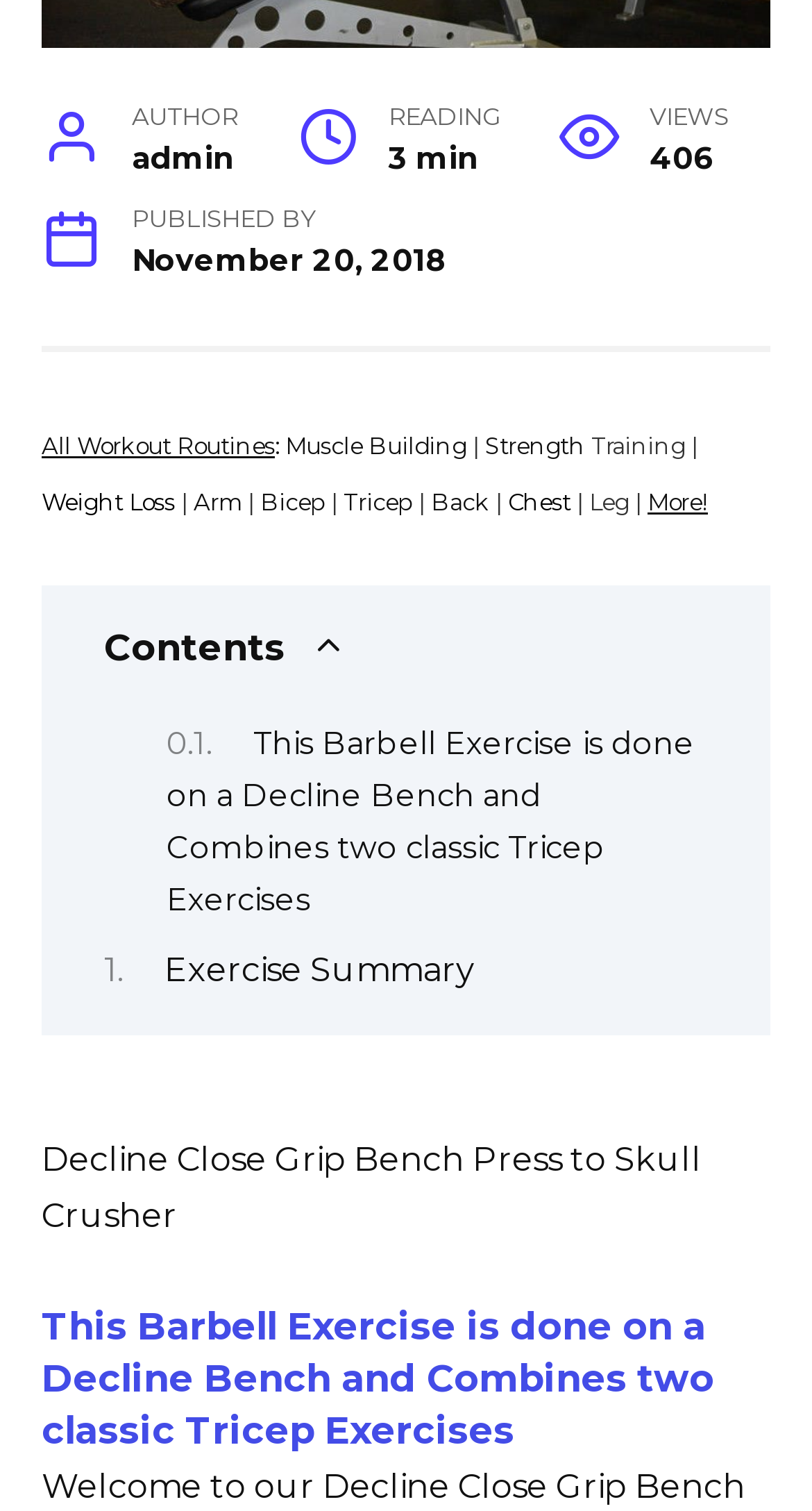Based on the element description, predict the bounding box coordinates (top-left x, top-left y, bottom-right x, bottom-right y) for the UI element in the screenshot: Exercise Summary

[0.203, 0.628, 0.585, 0.654]